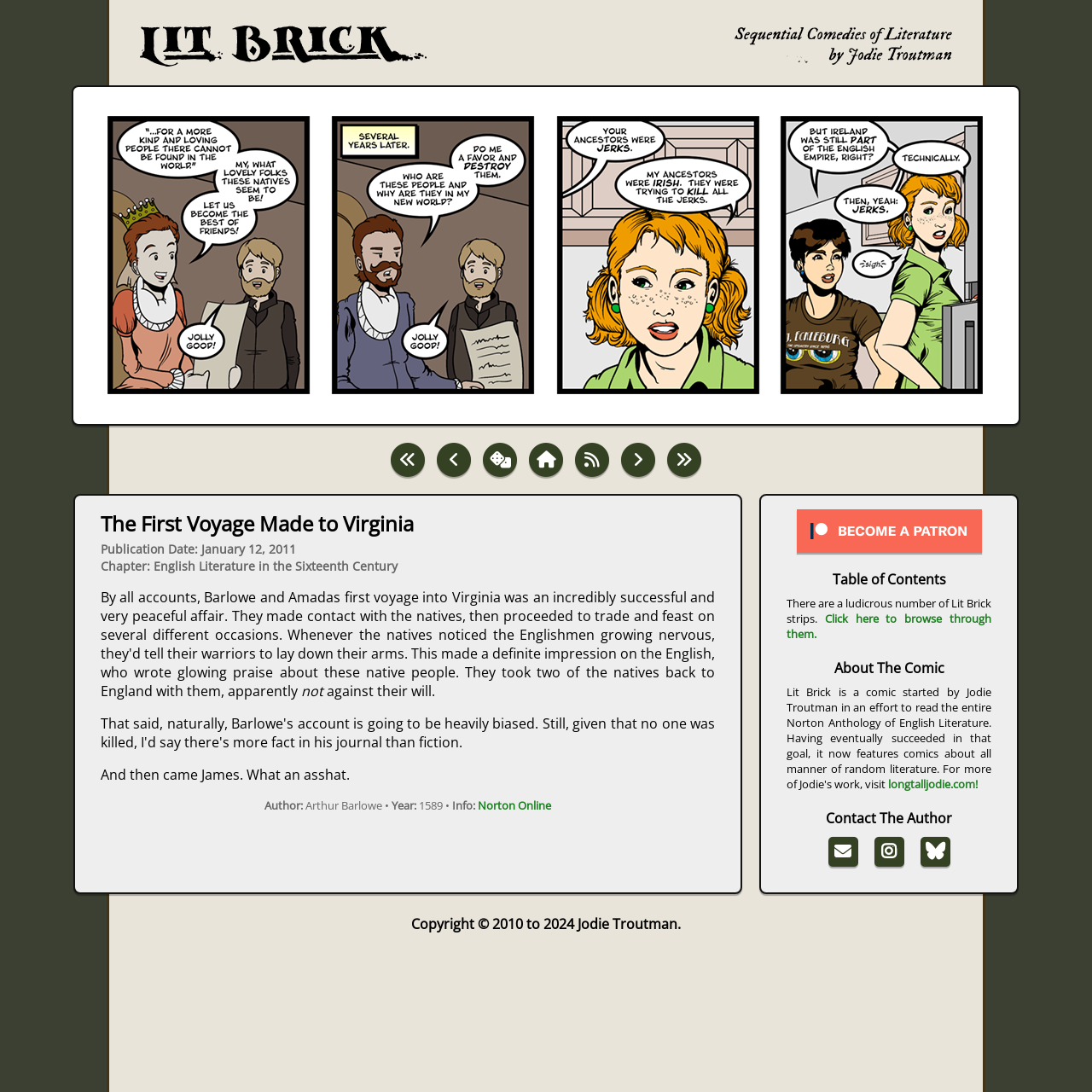Locate the bounding box coordinates of the element that needs to be clicked to carry out the instruction: "Support the comic on Patreon". The coordinates should be given as four float numbers ranging from 0 to 1, i.e., [left, top, right, bottom].

[0.729, 0.493, 0.899, 0.51]